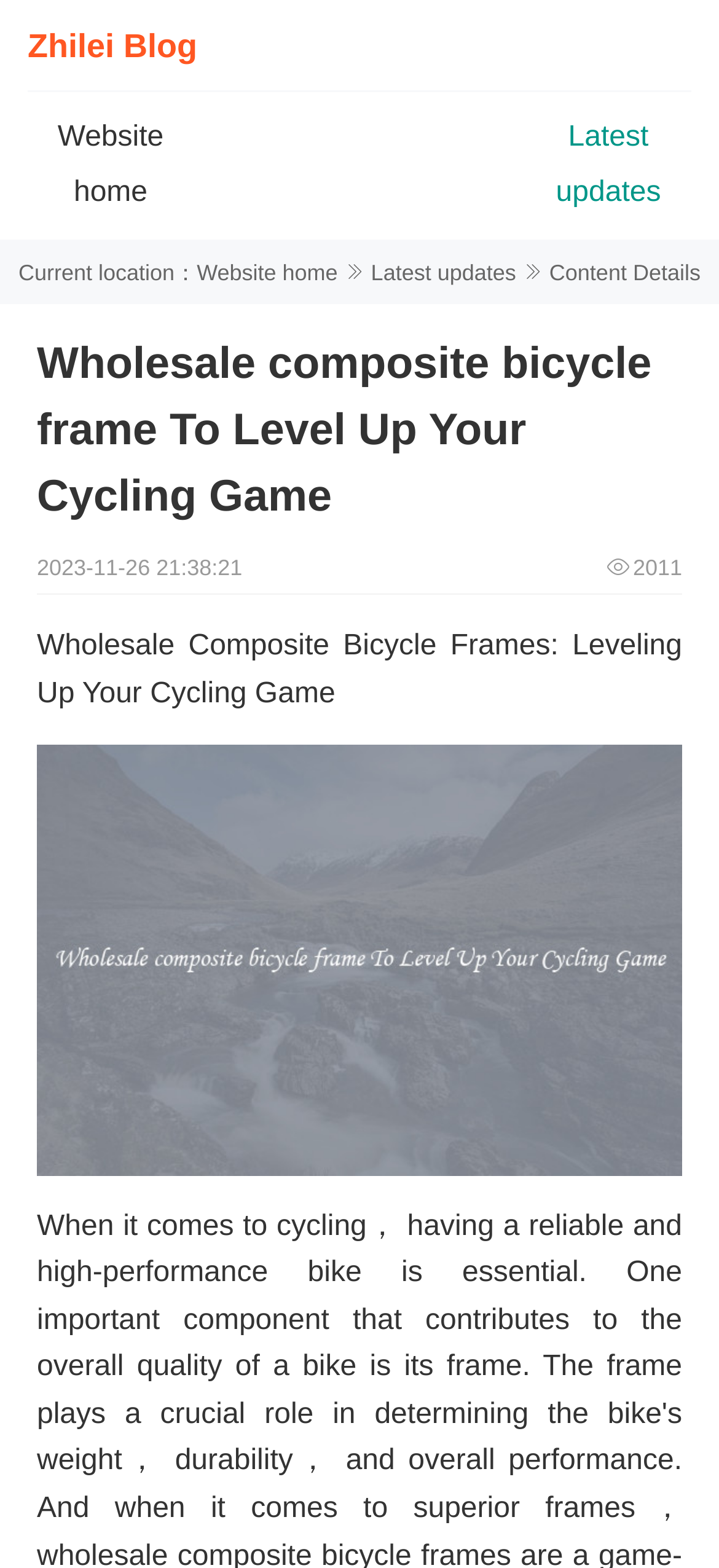What is the date of the latest update?
From the screenshot, supply a one-word or short-phrase answer.

2023-11-26